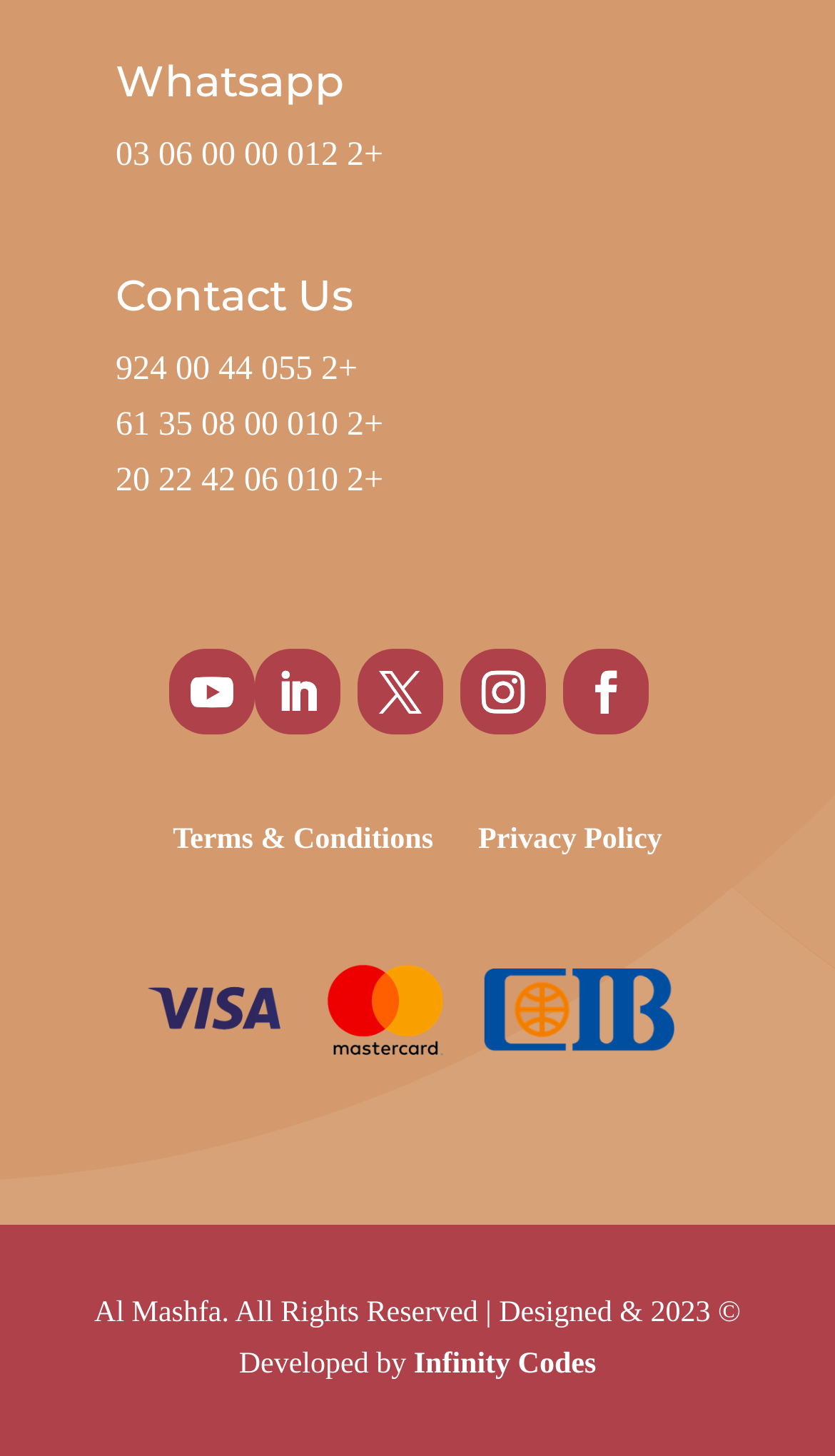Who designed the webpage?
We need a detailed and exhaustive answer to the question. Please elaborate.

The designer of the webpage is mentioned at the bottom of the page, in the link element with the text 'Infinity Codes'.